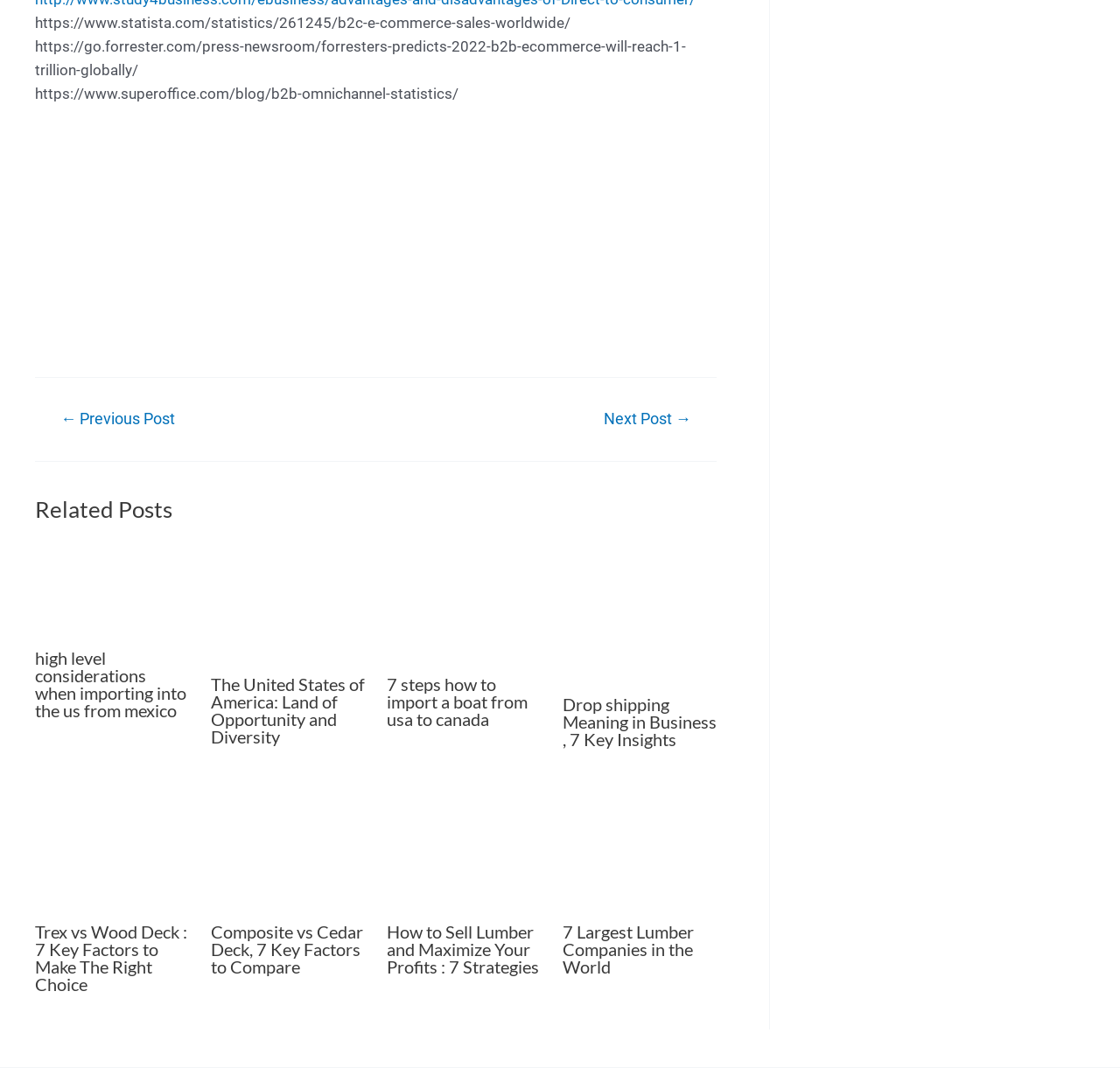Please identify the bounding box coordinates of the region to click in order to complete the given instruction: "Explore the 'high level considerations when importing into the us from mexico' link". The coordinates should be four float numbers between 0 and 1, i.e., [left, top, right, bottom].

[0.031, 0.599, 0.166, 0.666]